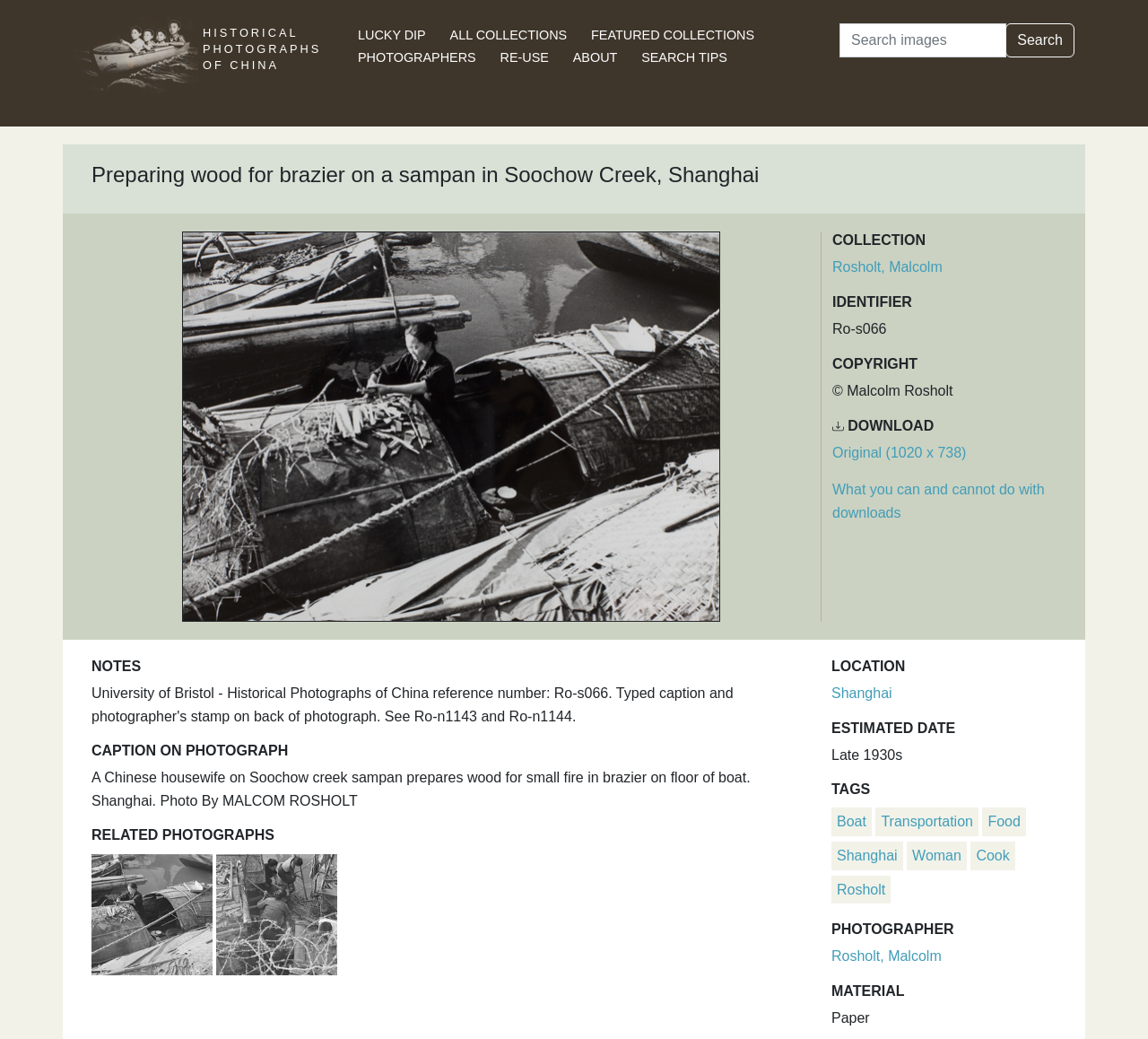Locate the bounding box coordinates of the region to be clicked to comply with the following instruction: "View related photographs". The coordinates must be four float numbers between 0 and 1, in the form [left, top, right, bottom].

[0.08, 0.87, 0.189, 0.885]